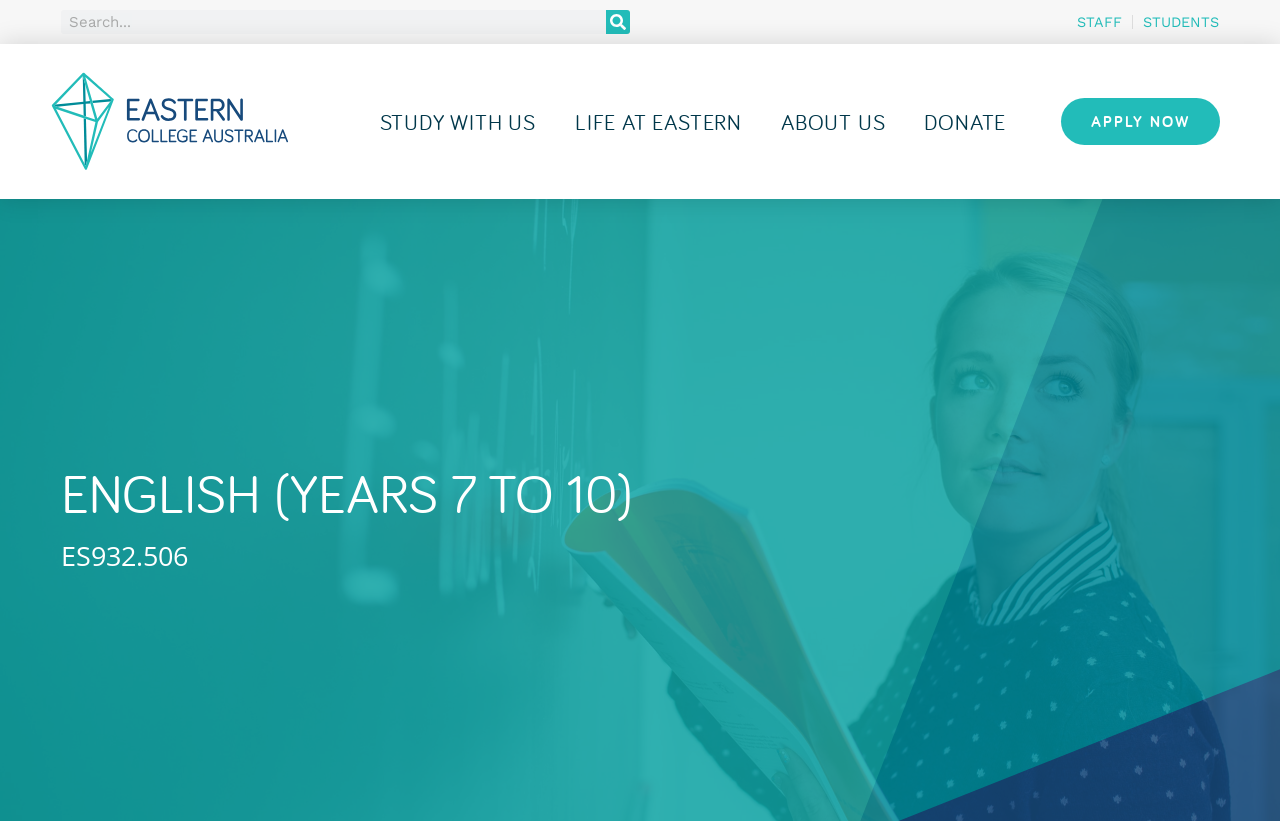What is the name of the course?
Look at the image and answer the question using a single word or phrase.

ES932.506 English